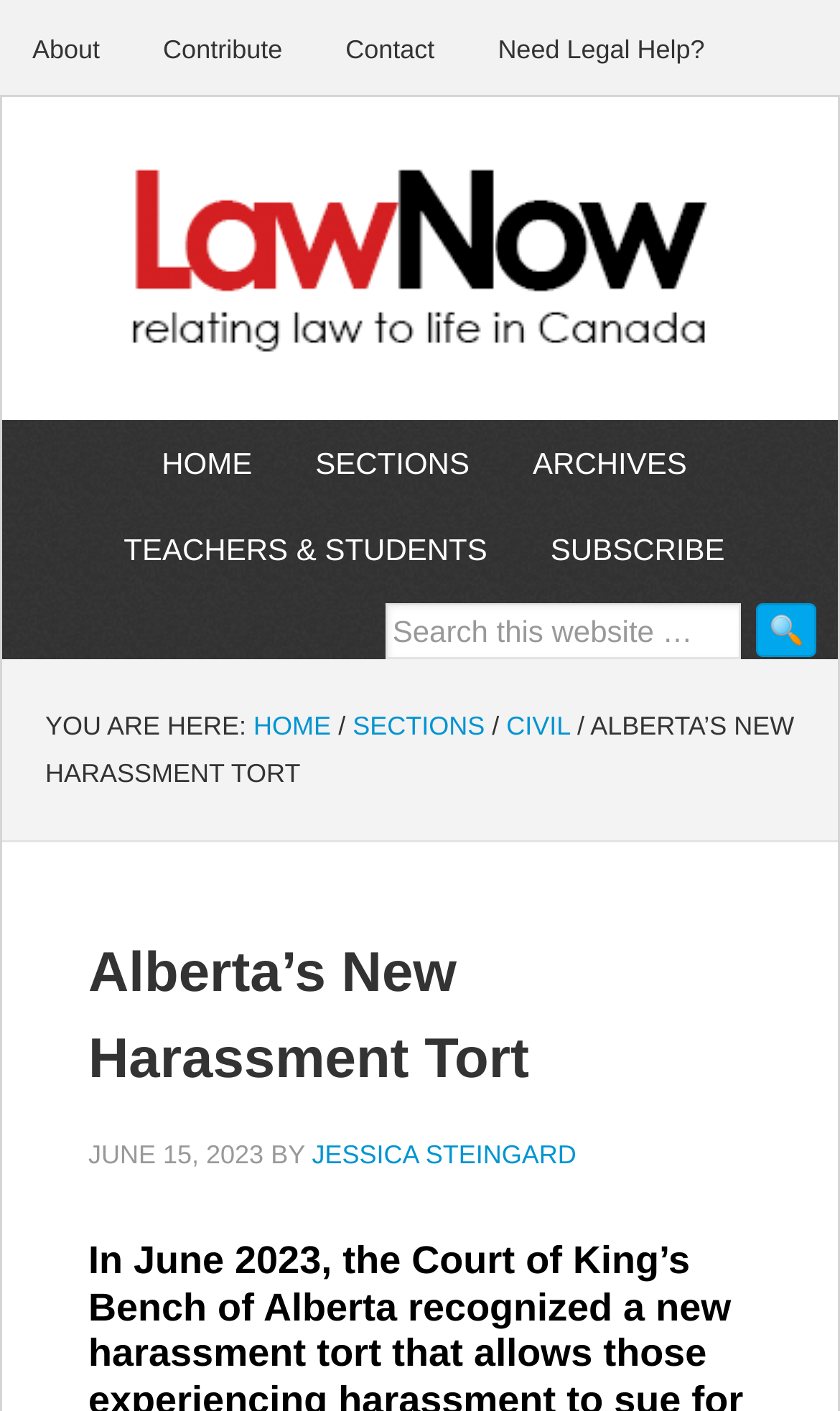Pinpoint the bounding box coordinates of the clickable area necessary to execute the following instruction: "search this website". The coordinates should be given as four float numbers between 0 and 1, namely [left, top, right, bottom].

[0.9, 0.427, 0.972, 0.466]